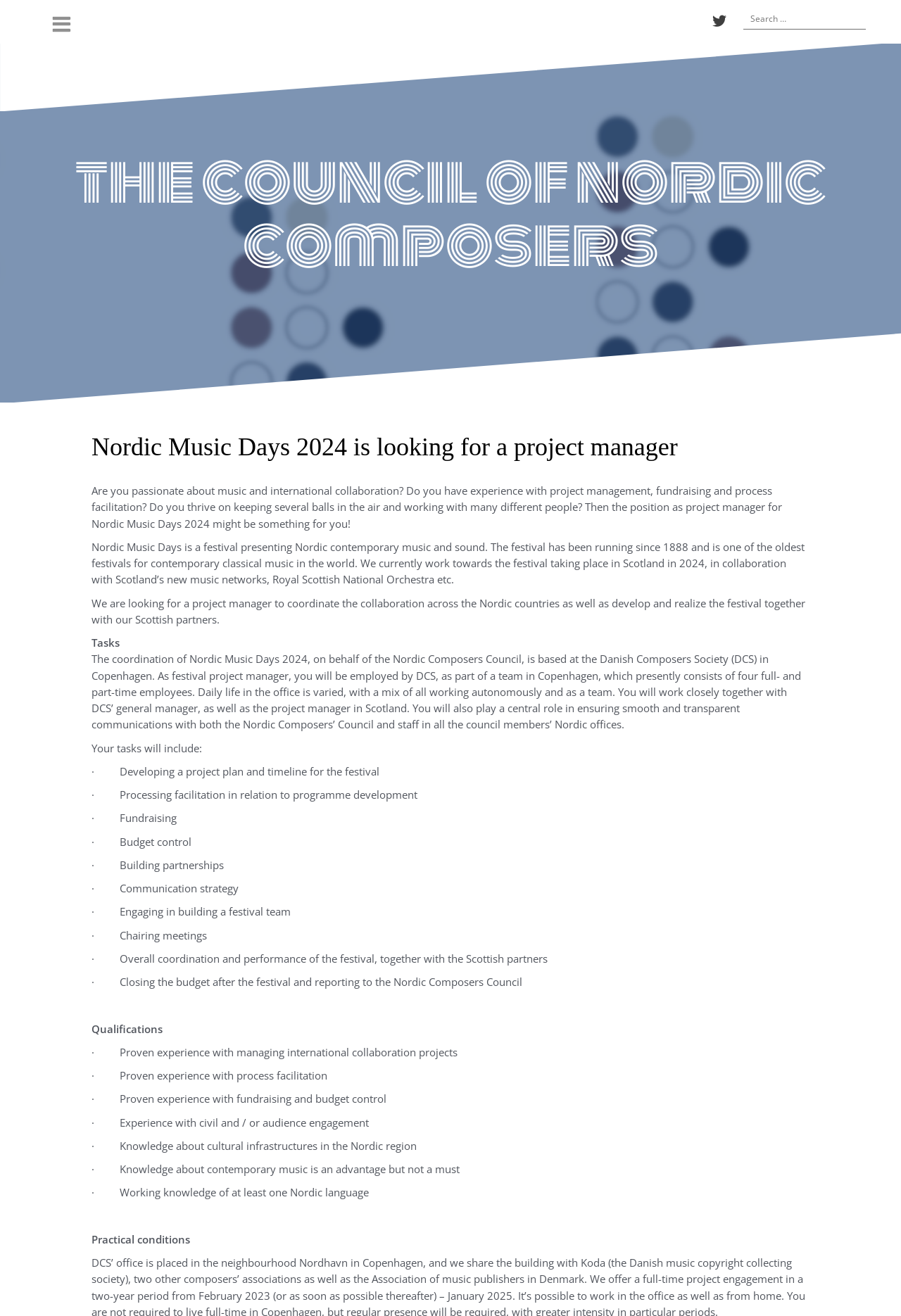Identify and provide the bounding box for the element described by: "the council of nordic composers".

[0.083, 0.103, 0.917, 0.22]